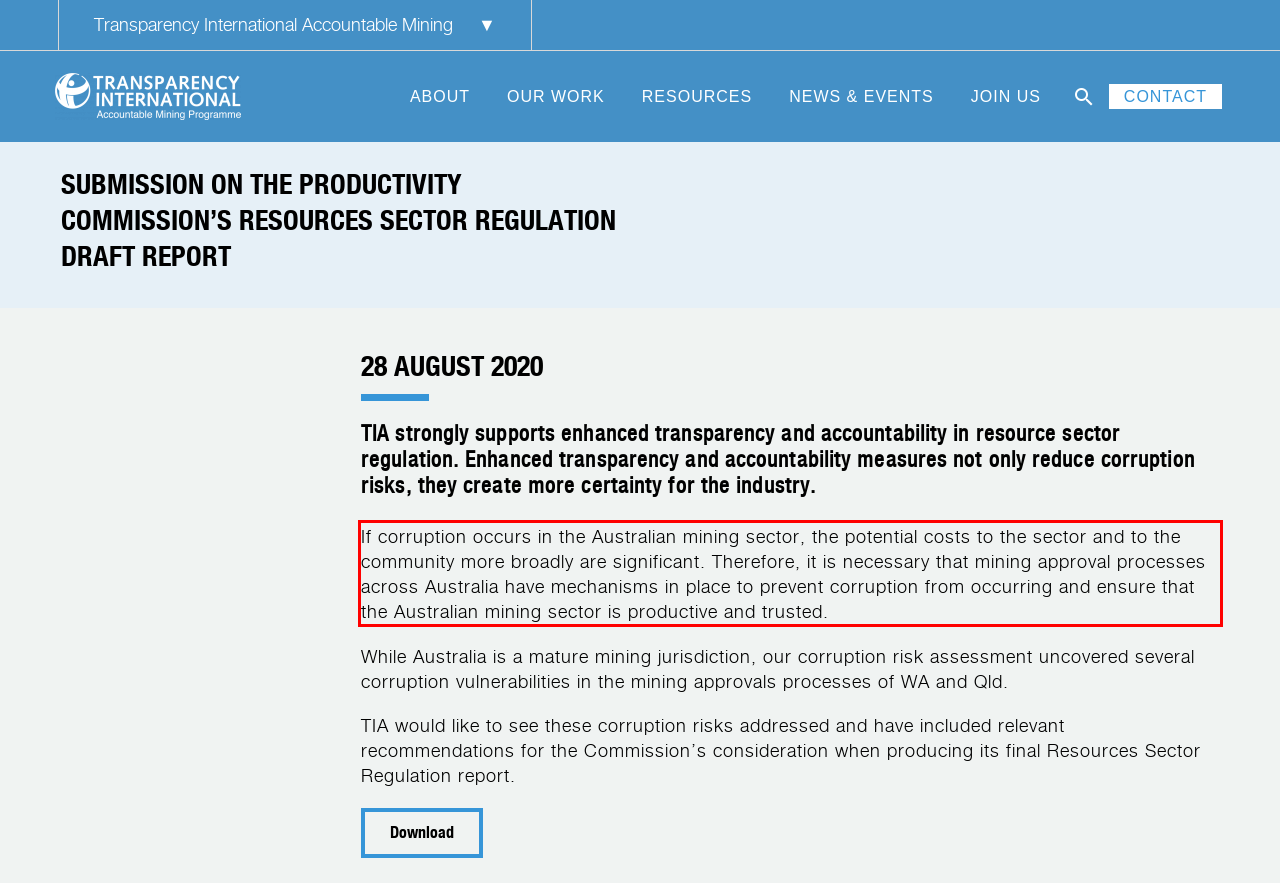Identify the red bounding box in the webpage screenshot and perform OCR to generate the text content enclosed.

If corruption occurs in the Australian mining sector, the potential costs to the sector and to the community more broadly are significant. Therefore, it is necessary that mining approval processes across Australia have mechanisms in place to prevent corruption from occurring and ensure that the Australian mining sector is productive and trusted.